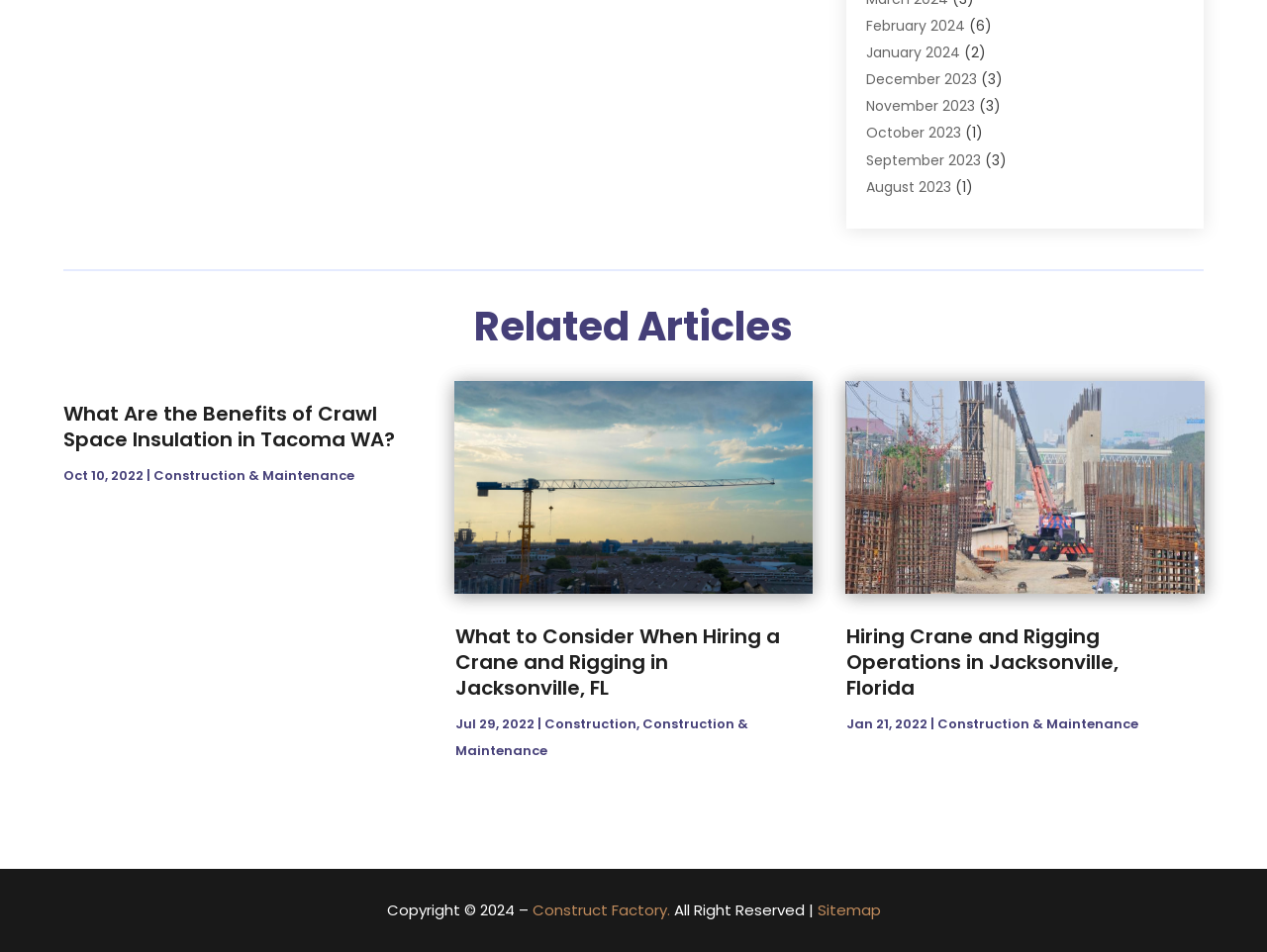Determine the bounding box coordinates for the element that should be clicked to follow this instruction: "Explore Flooring". The coordinates should be given as four float numbers between 0 and 1, in the format [left, top, right, bottom].

[0.684, 0.7, 0.726, 0.721]